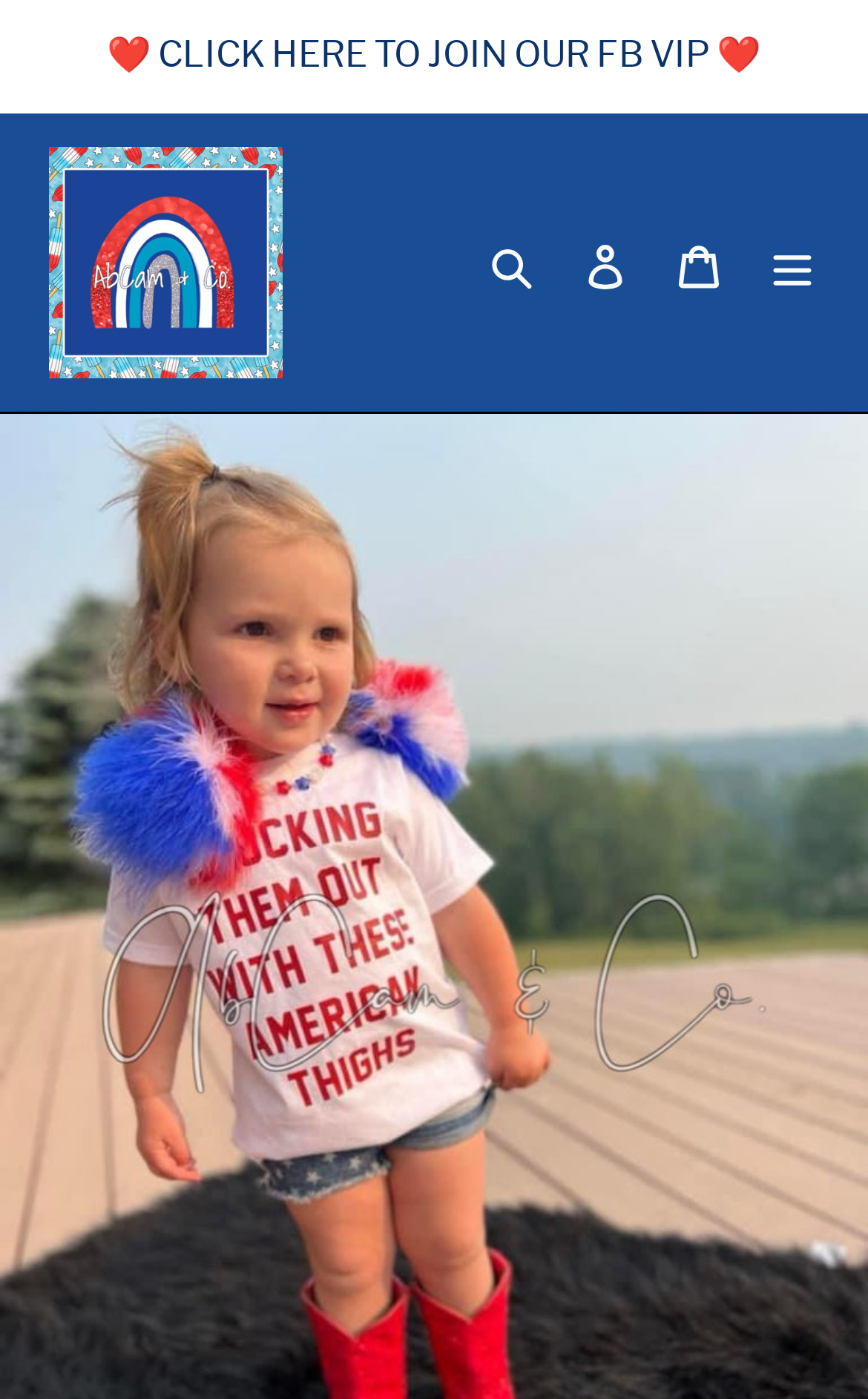Please examine the image and answer the question with a detailed explanation:
What is the function of the 'Search' button?

The 'Search' button is likely used to search for products or content within the website. Its presence at the top of the page suggests that it is a primary function of the website.